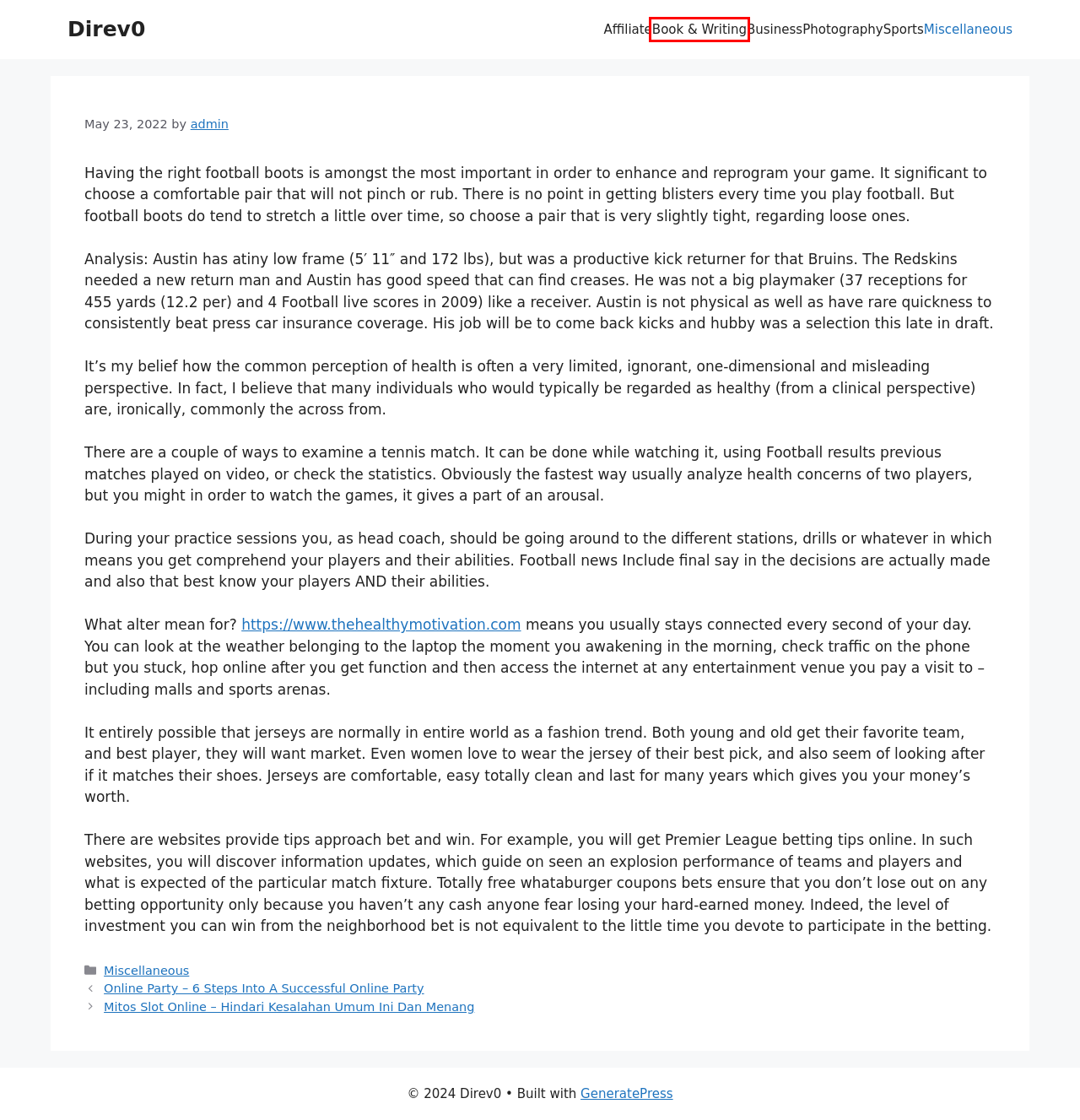Analyze the webpage screenshot with a red bounding box highlighting a UI element. Select the description that best matches the new webpage after clicking the highlighted element. Here are the options:
A. Photography – Direv0
B. Online Party – 6 Steps Into A Successful Online Party – Direv0
C. Book & Writing – Direv0
D. admin – Direv0
E. Affiliate – Direv0
F. Business – Direv0
G. Sports – Direv0
H. ﻿Mitos Slot Online – Hindari Kesalahan Umum Ini Dan Menang – Direv0

C